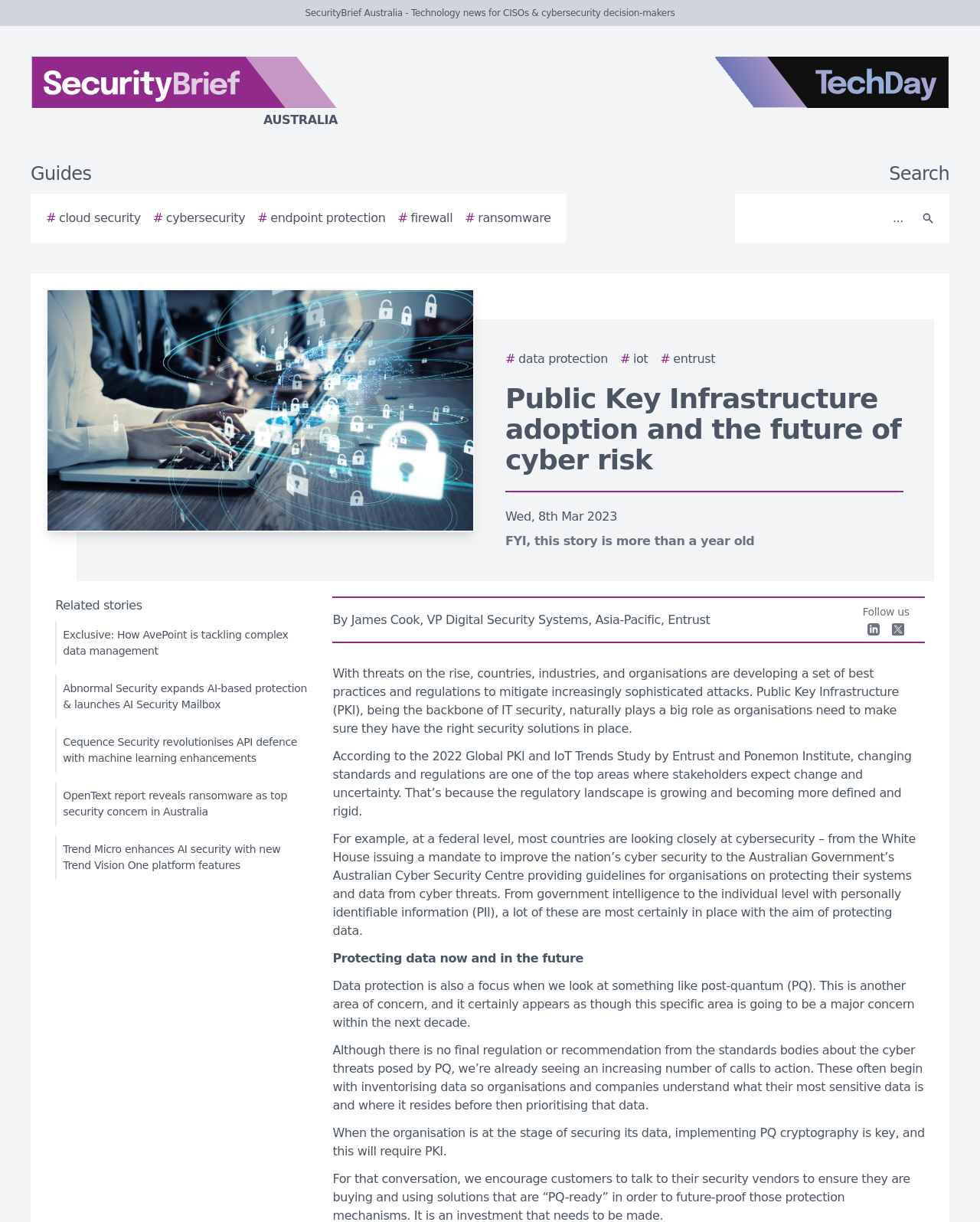Identify the bounding box of the HTML element described as: "aria-label="Search"".

[0.931, 0.164, 0.962, 0.194]